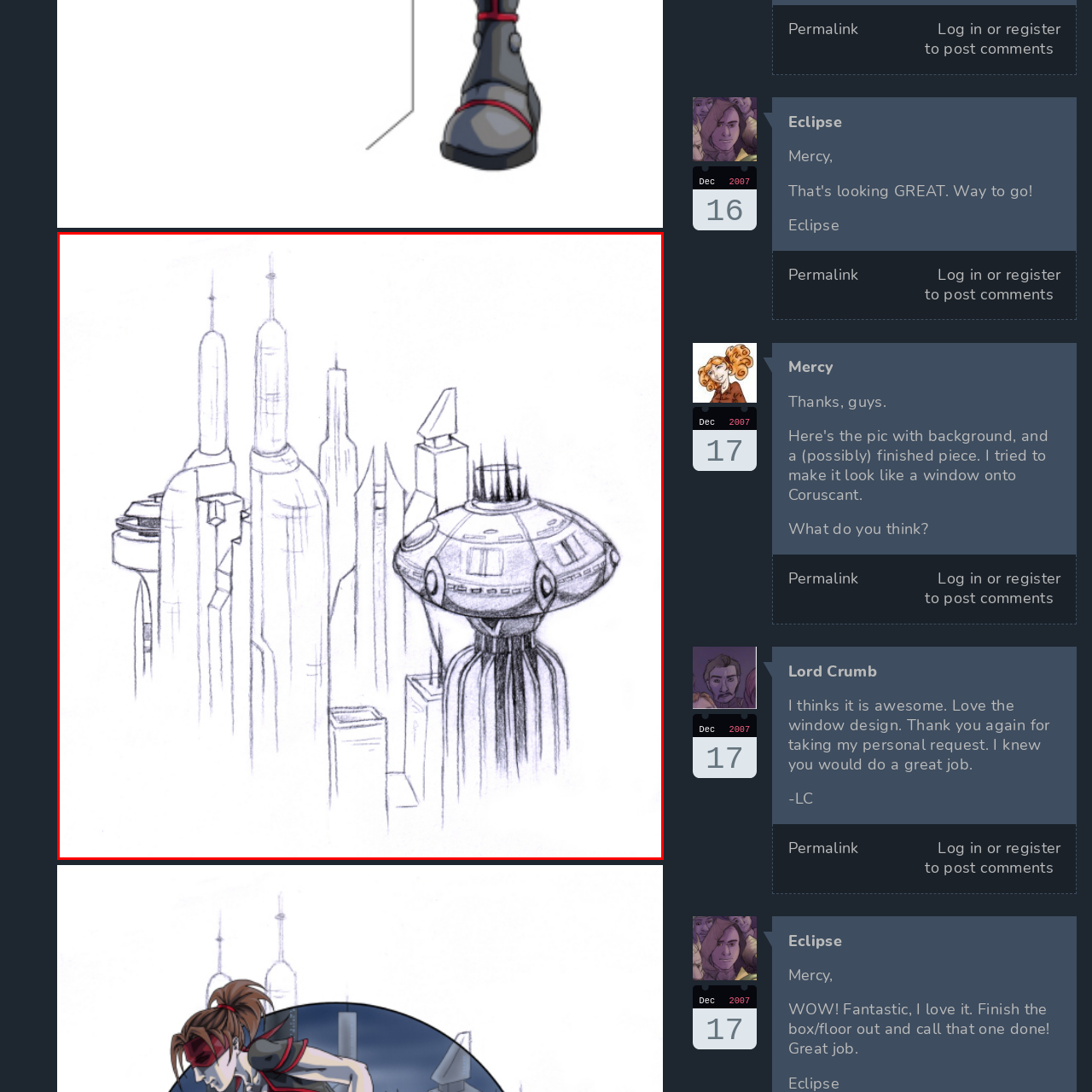Explain comprehensively what is shown in the image marked by the red outline.

The image depicts a futuristic cityscape, featuring a series of sleek, towering skyscrapers and an unusual flying saucer-like structure perched above the skyline. The tall buildings are designed with sharp edges and varying heights, showcasing a mix of architectural styles that reflect advanced technology. The prominent flying saucer has a rounded body with circular windows and elongated supports, suggesting a blend of sci-fi aesthetics. The overall atmosphere conveys a sense of innovation and exploration, inviting curiosity about life and activities in this imagined future. The use of pencil sketching adds a conceptual depth, hinting at the creativity behind urban design in a speculative setting.